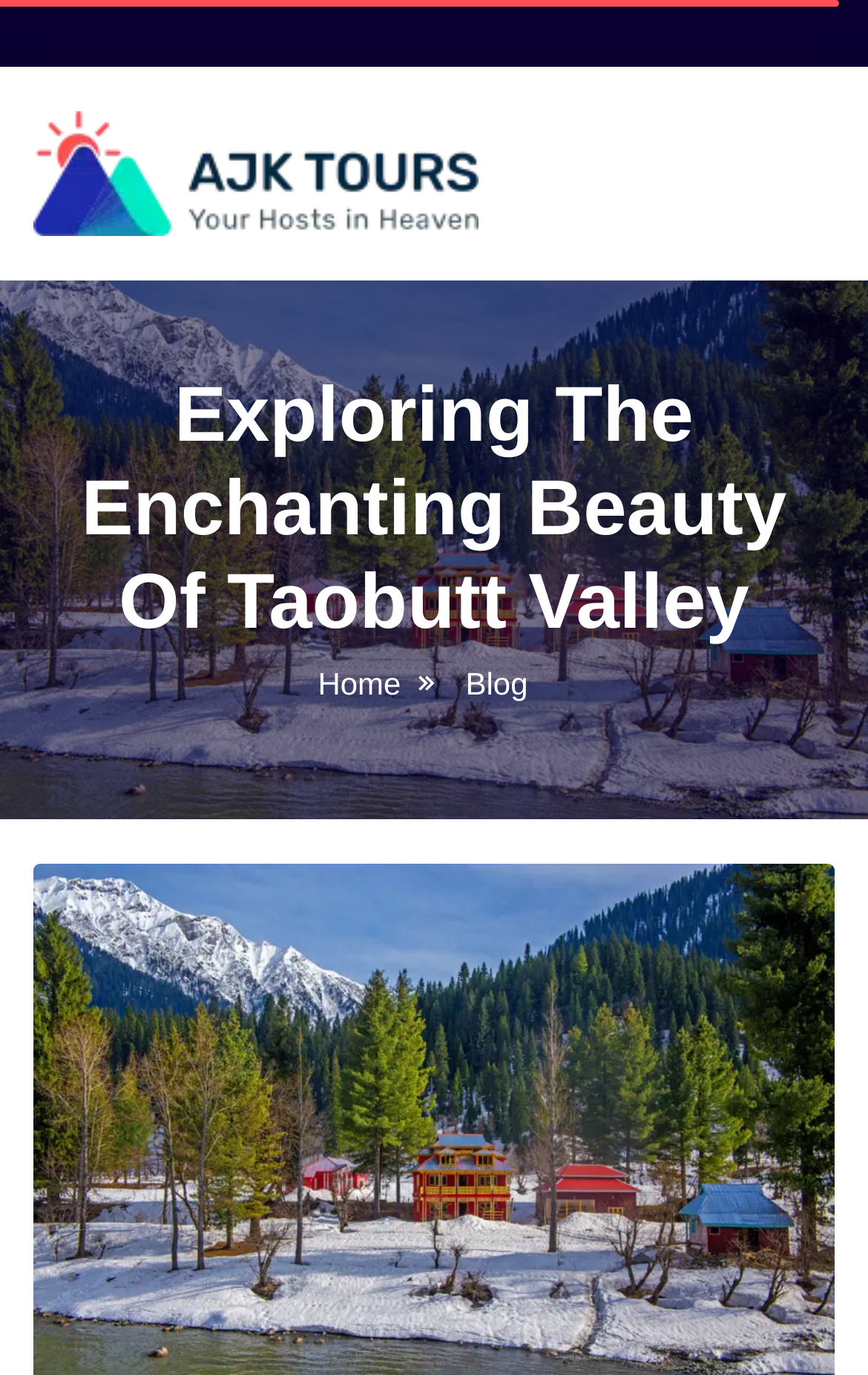How many images are present on this webpage?
Provide a short answer using one word or a brief phrase based on the image.

2